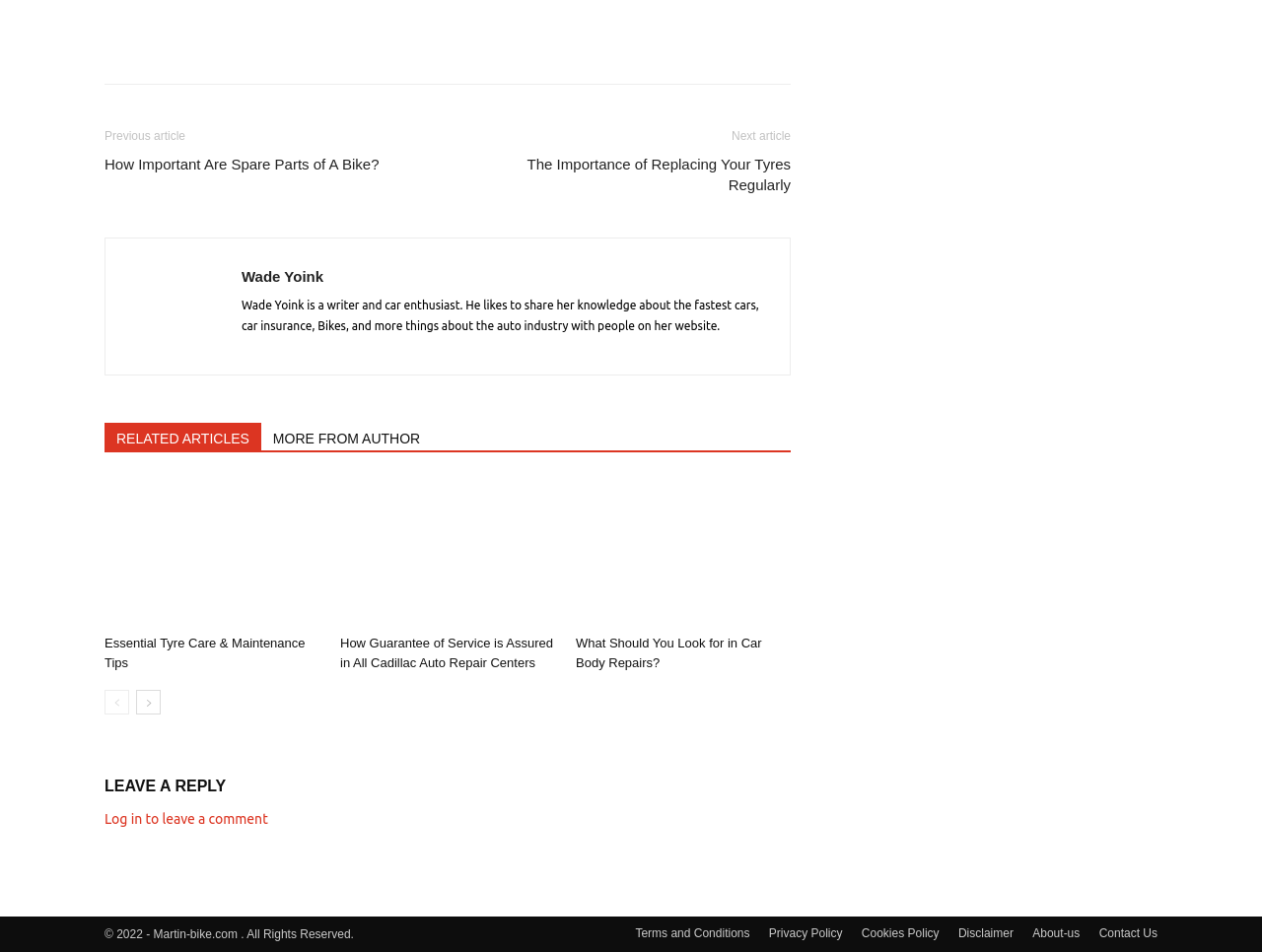Please identify the bounding box coordinates of the region to click in order to complete the task: "Click on the previous article". The coordinates must be four float numbers between 0 and 1, specified as [left, top, right, bottom].

[0.083, 0.136, 0.147, 0.151]